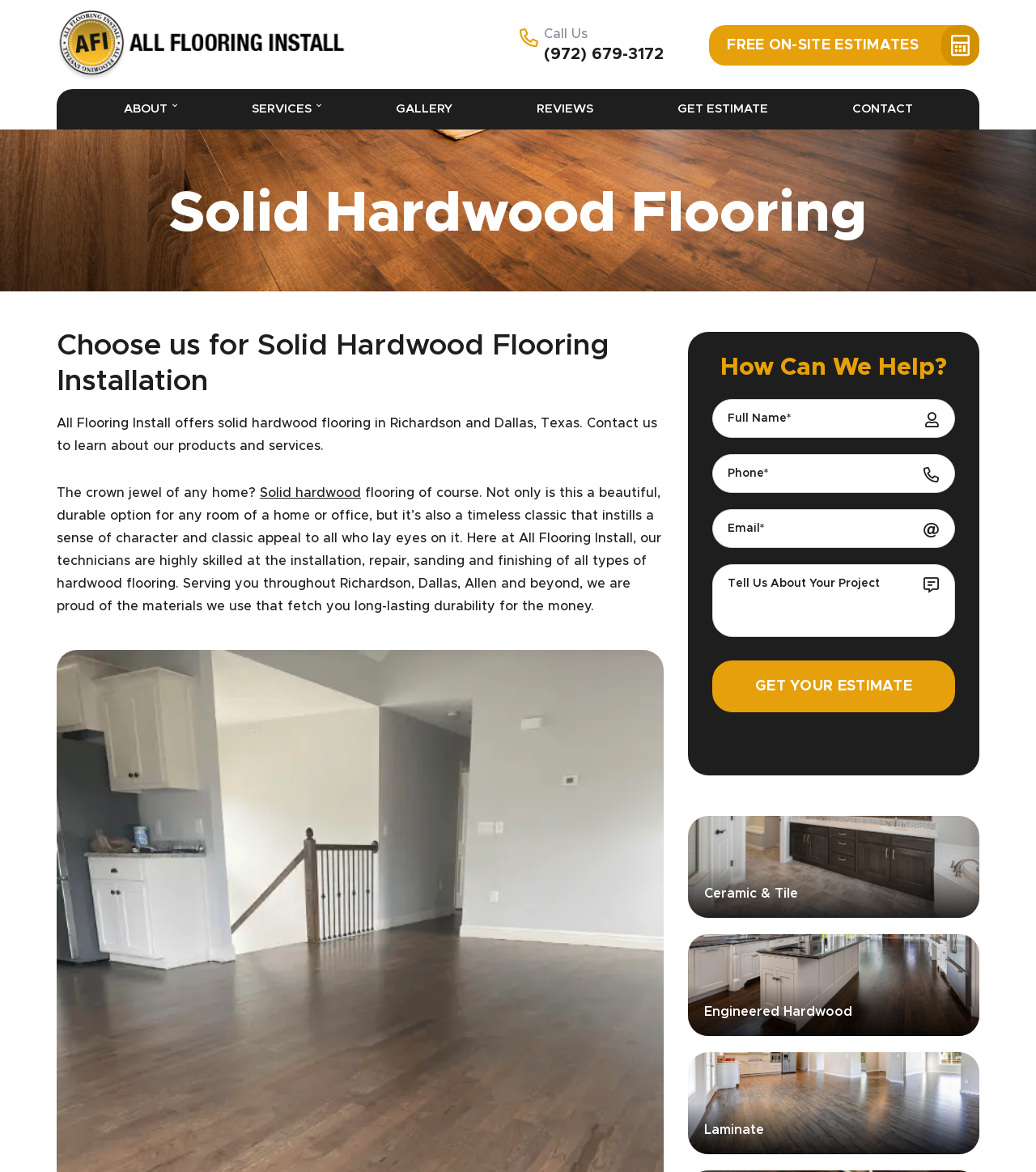What is the company's phone number?
Examine the webpage screenshot and provide an in-depth answer to the question.

The phone number can be found on the top right corner of the webpage, next to the 'Call Us' text.